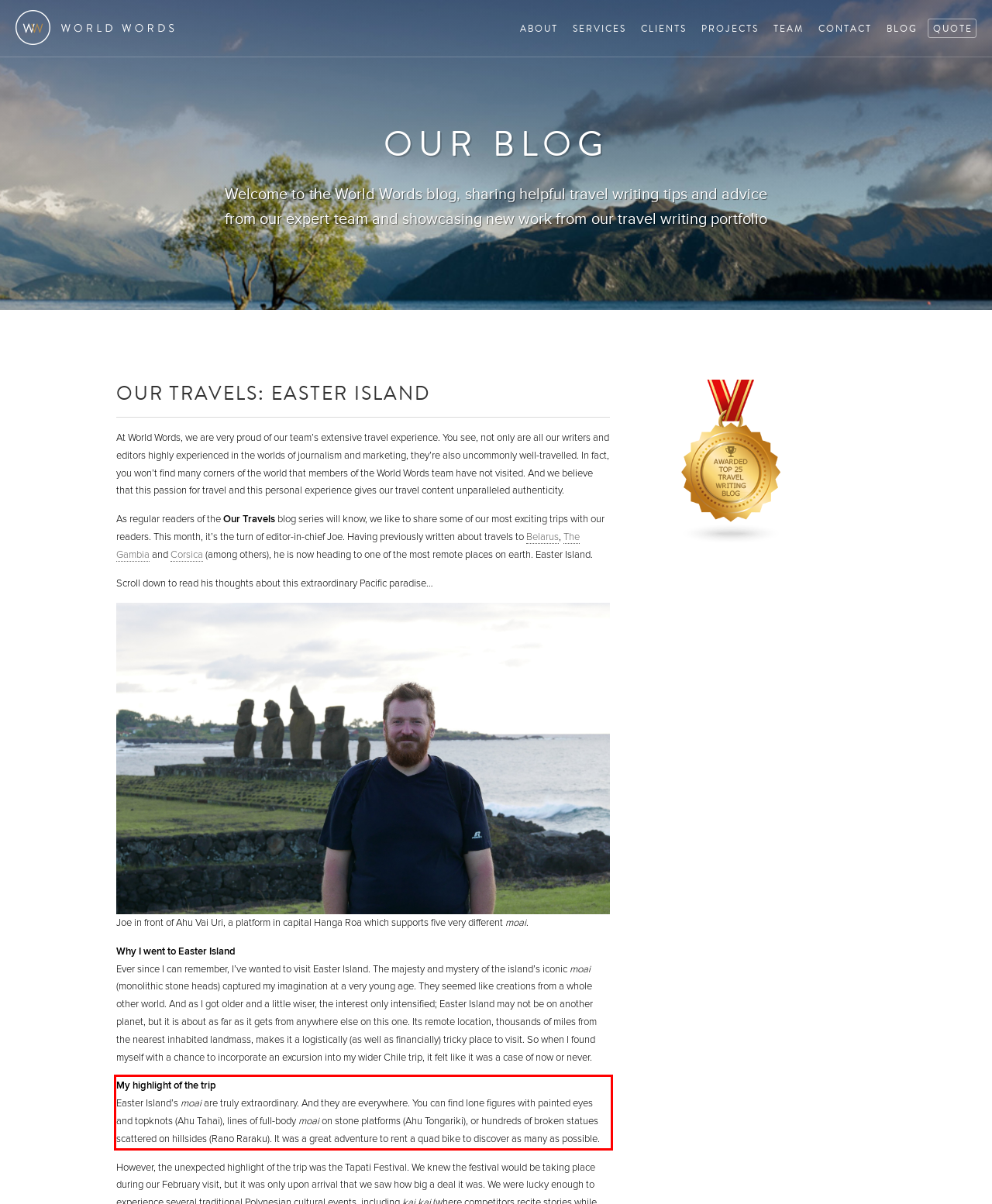You have a screenshot of a webpage with a UI element highlighted by a red bounding box. Use OCR to obtain the text within this highlighted area.

My highlight of the trip Easter Island’s moai are truly extraordinary. And they are everywhere. You can find lone figures with painted eyes and topknots (Ahu Tahai), lines of full-body moai on stone platforms (Ahu Tongariki), or hundreds of broken statues scattered on hillsides (Rano Raraku). It was a great adventure to rent a quad bike to discover as many as possible.